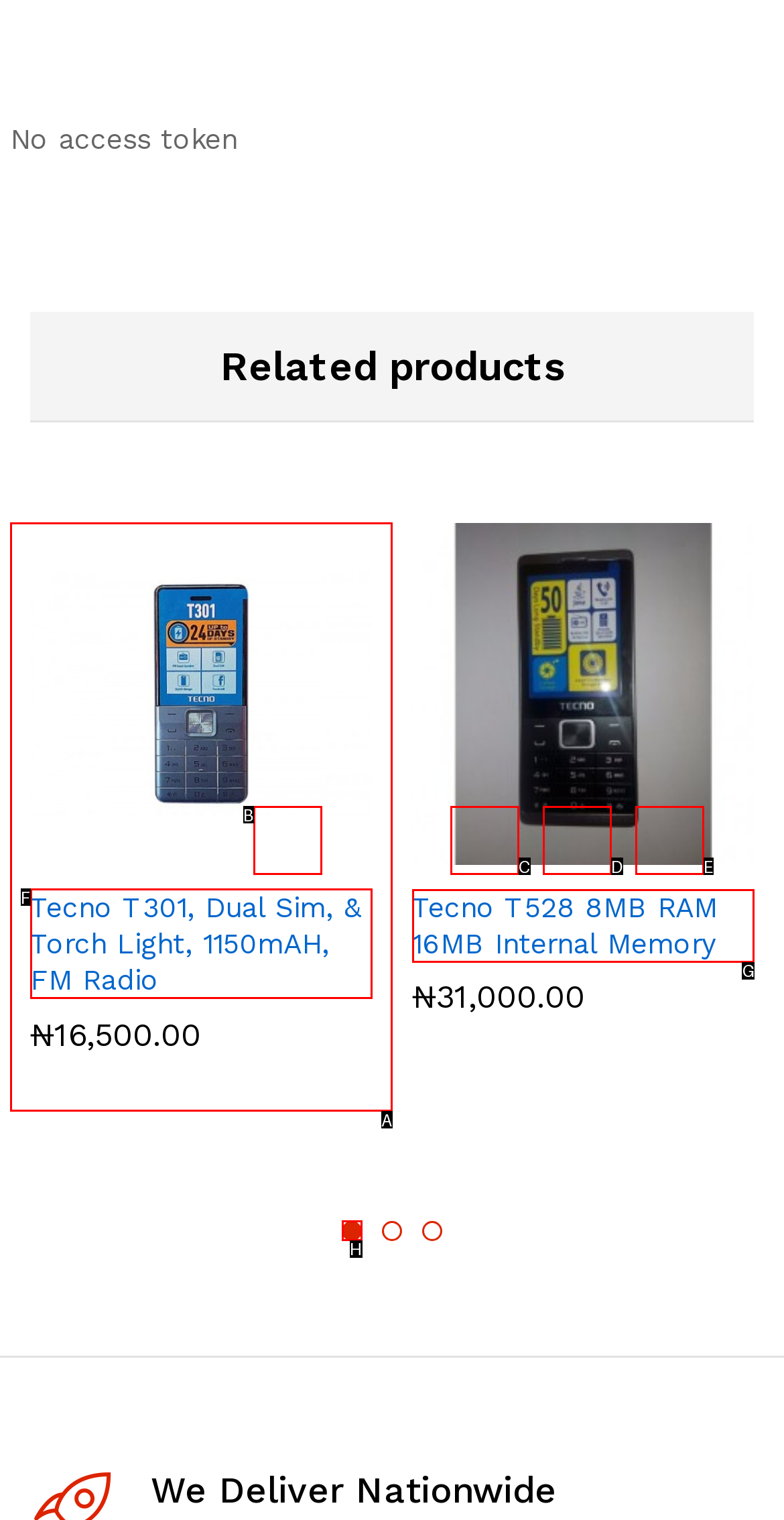To complete the task: View details of 'Tecno T528 8MB RAM 16MB Internal Memory', select the appropriate UI element to click. Respond with the letter of the correct option from the given choices.

G